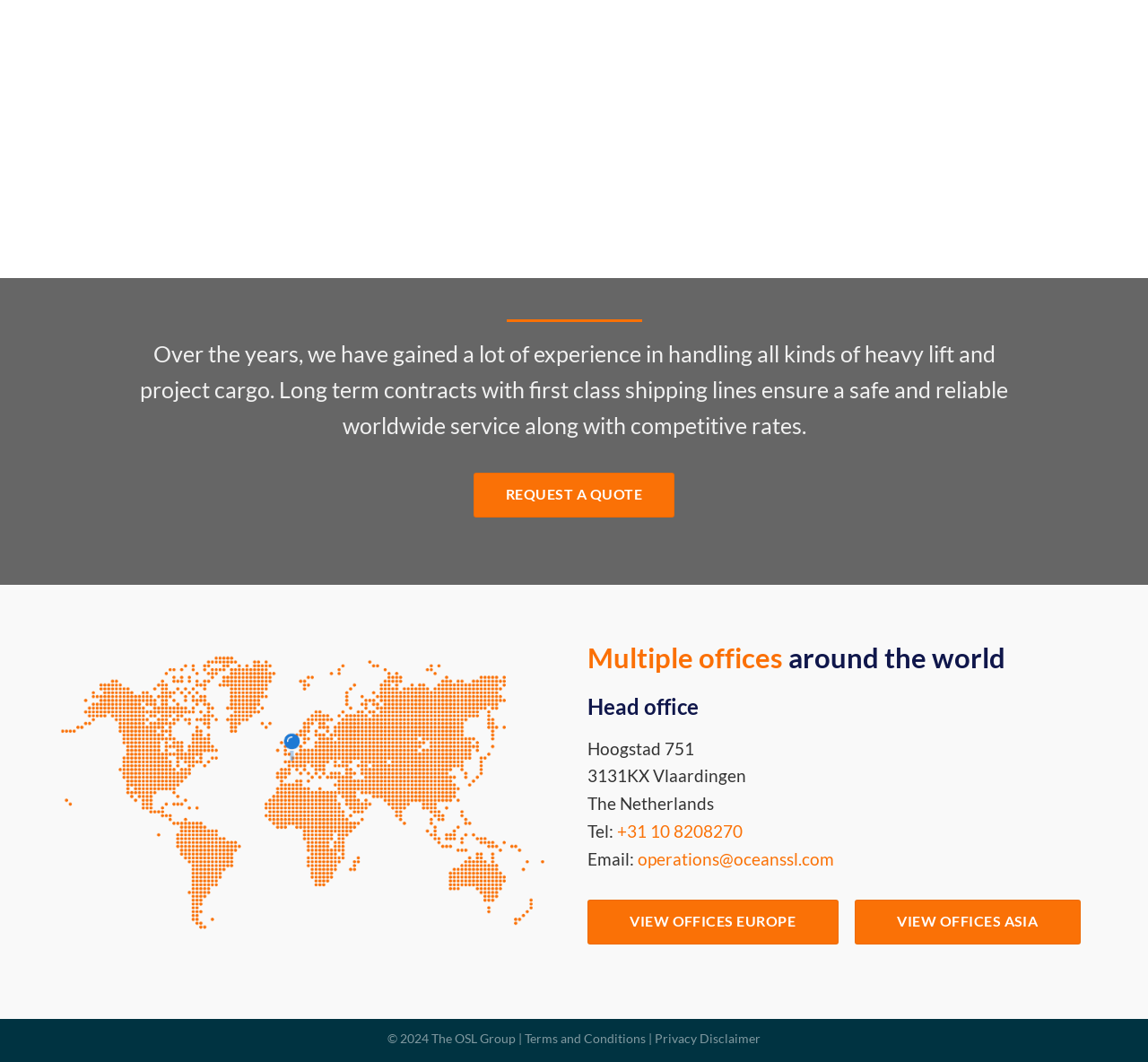What is the company's business essence?
Please answer the question with a detailed response using the information from the screenshot.

The company's business essence is quality, as stated in the first paragraph of the webpage, 'Choose OSL Group Singapore for your project cargo and heavy lifts, where quality is not just a standard, but the essence of our business.'